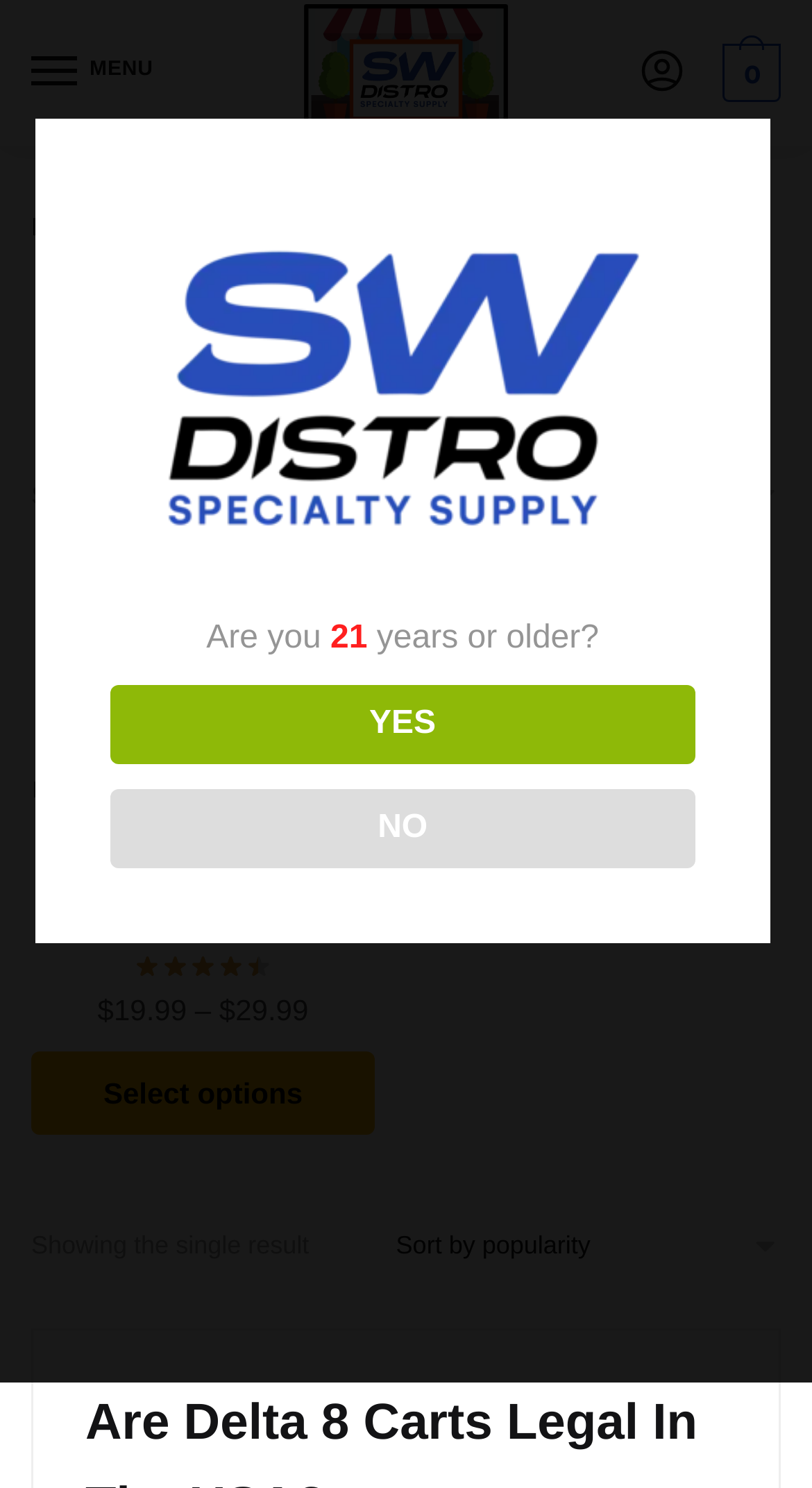Please indicate the bounding box coordinates of the element's region to be clicked to achieve the instruction: "Choose an option for the DELTA 8 CART - DELTA XL product". Provide the coordinates as four float numbers between 0 and 1, i.e., [left, top, right, bottom].

[0.038, 0.707, 0.462, 0.763]